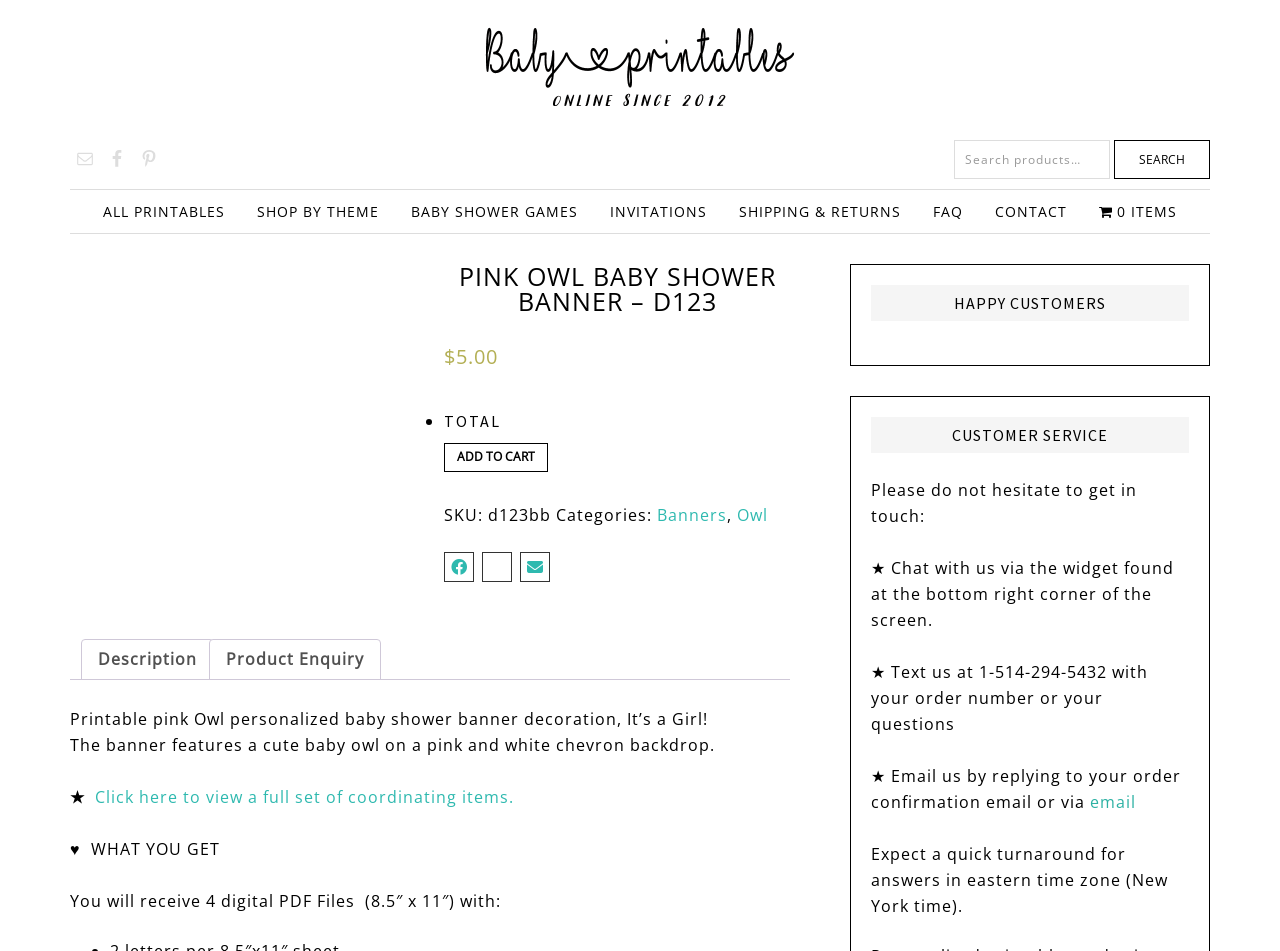Please find the bounding box coordinates of the section that needs to be clicked to achieve this instruction: "Contact us".

[0.767, 0.2, 0.845, 0.245]